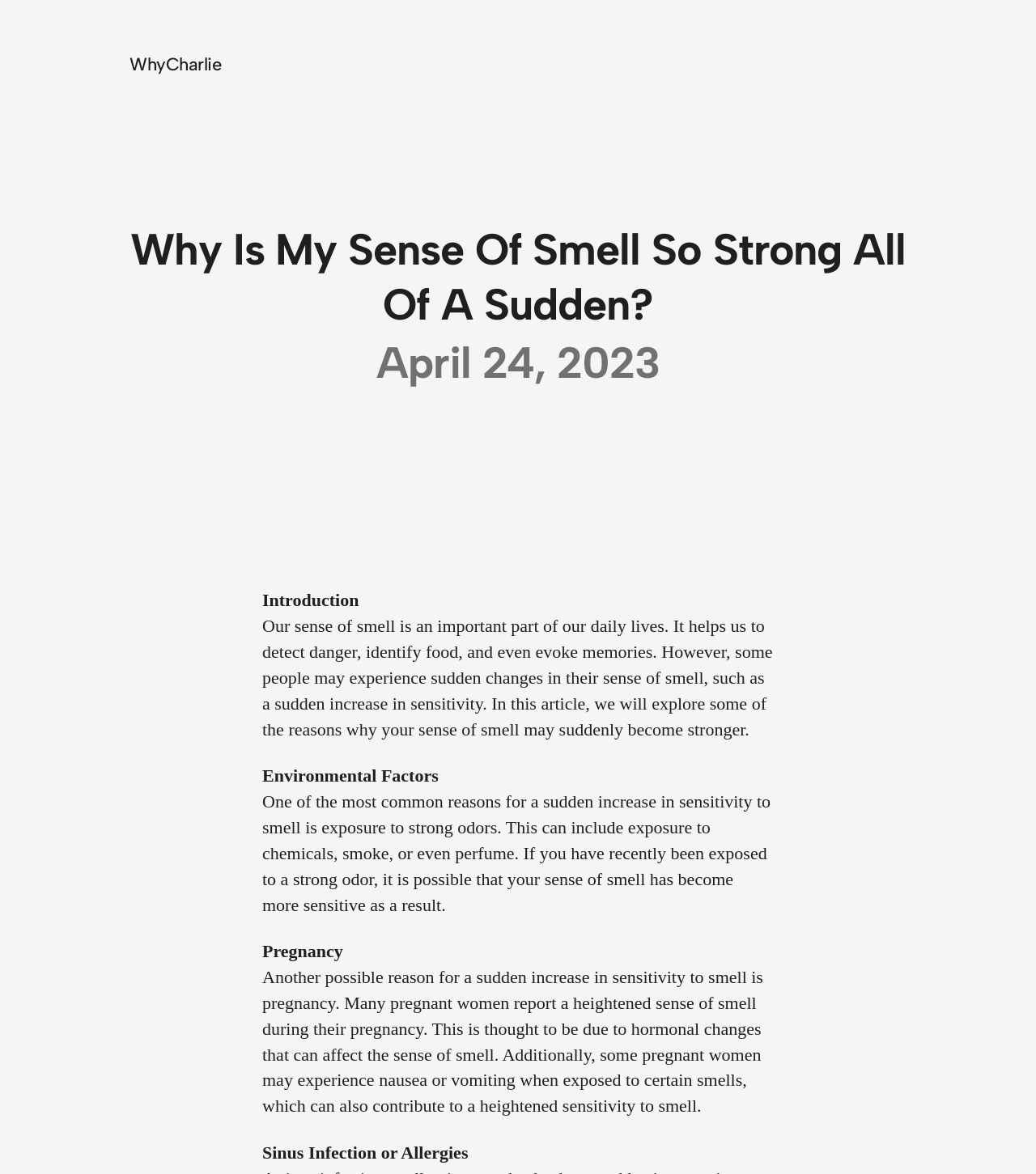Please analyze the image and provide a thorough answer to the question:
What is a possible reason for a heightened sense of smell during pregnancy?

The article suggests that hormonal changes during pregnancy may be responsible for a heightened sense of smell. This is mentioned in the paragraph under the 'Pregnancy' heading, which explains that hormonal changes can affect the sense of smell and may also contribute to nausea or vomiting in response to certain smells.